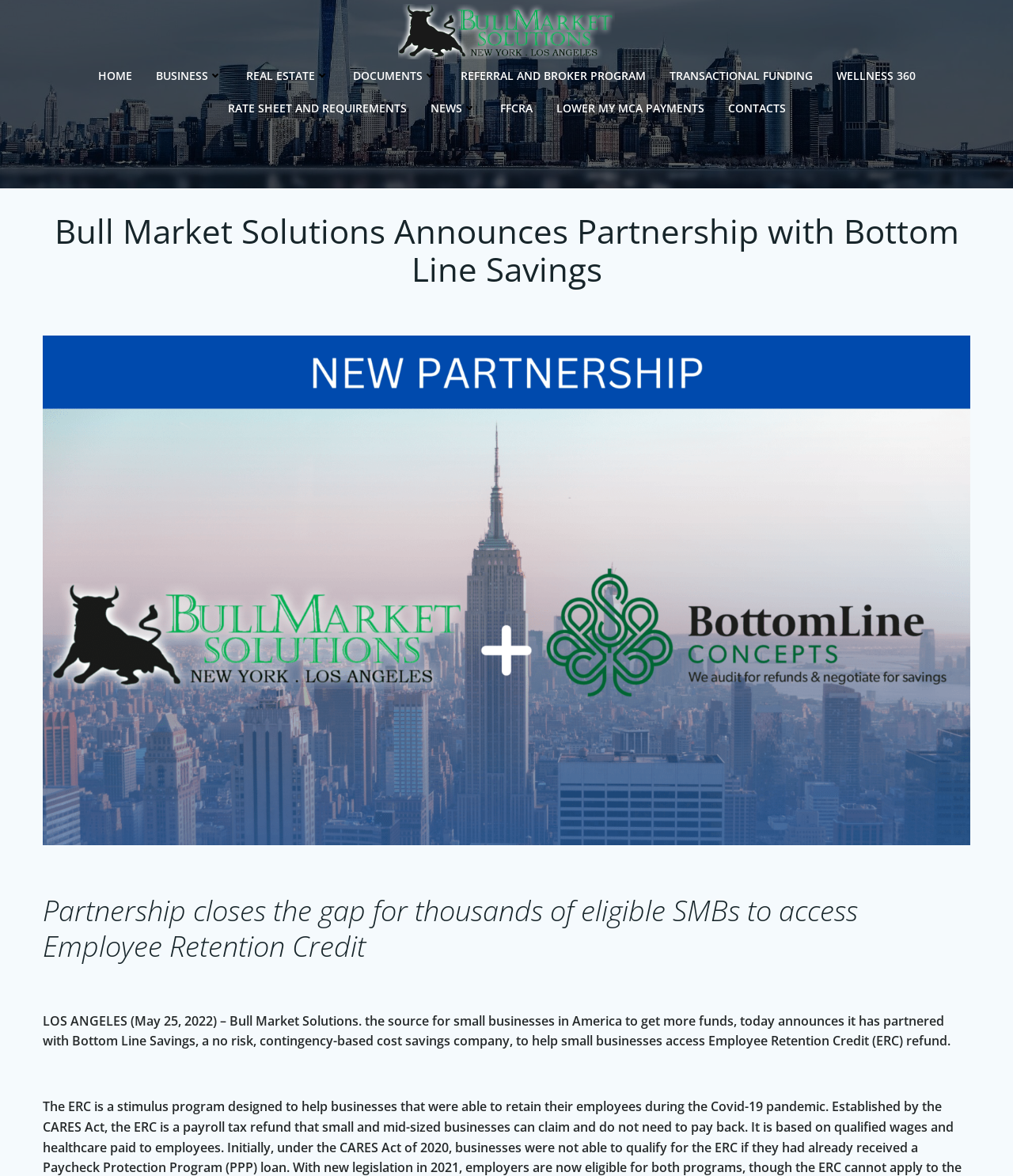What is the type of company that Bottom Line Savings is? Analyze the screenshot and reply with just one word or a short phrase.

Cost savings company